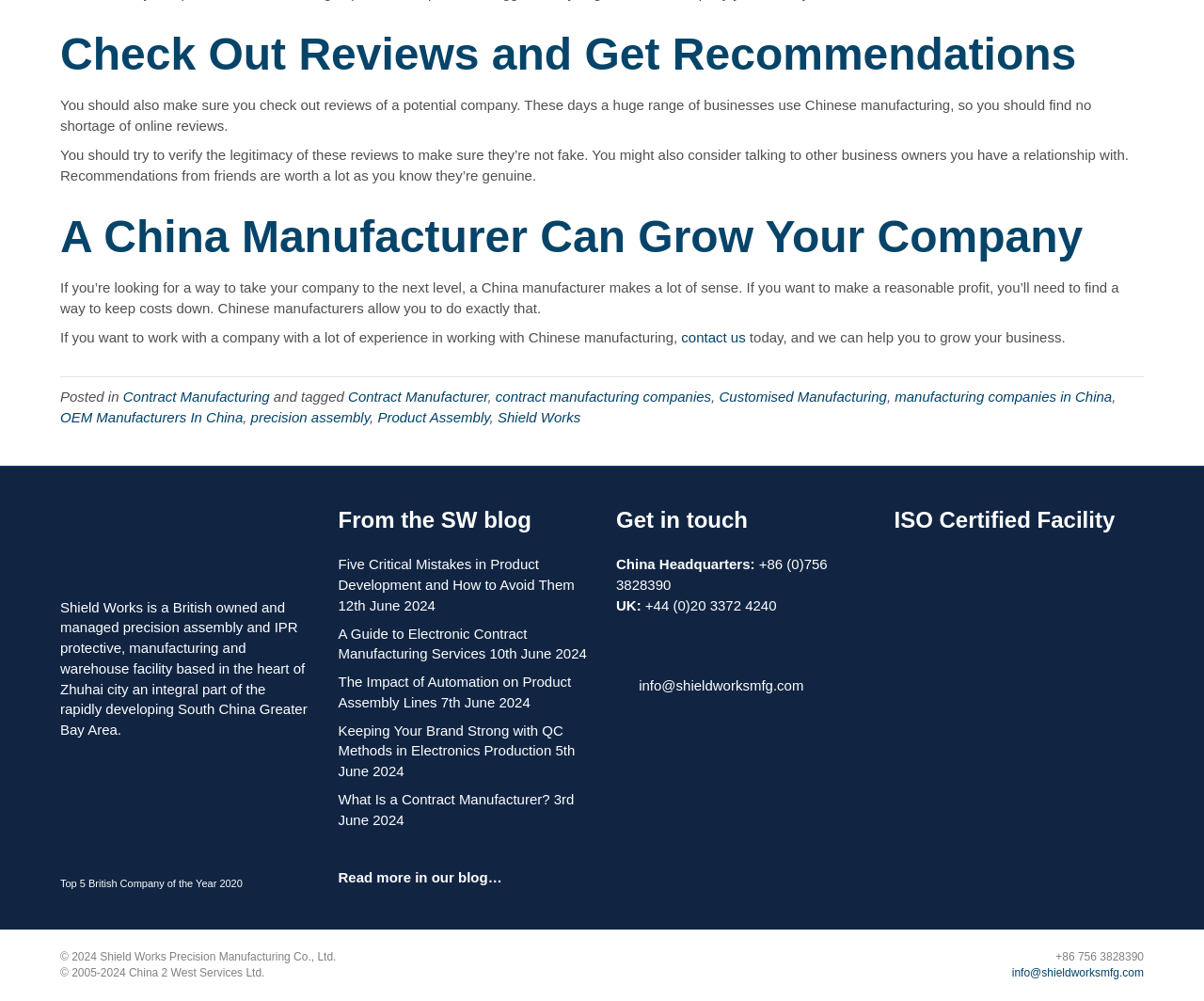Find the bounding box coordinates of the element to click in order to complete this instruction: "email to info@shieldworksmfg.com". The bounding box coordinates must be four float numbers between 0 and 1, denoted as [left, top, right, bottom].

[0.84, 0.965, 0.95, 0.979]